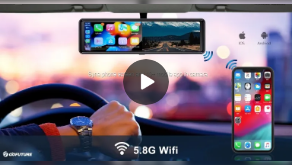Respond to the question below with a single word or phrase: What is the Wi-Fi frequency of the dash cam?

5.8G